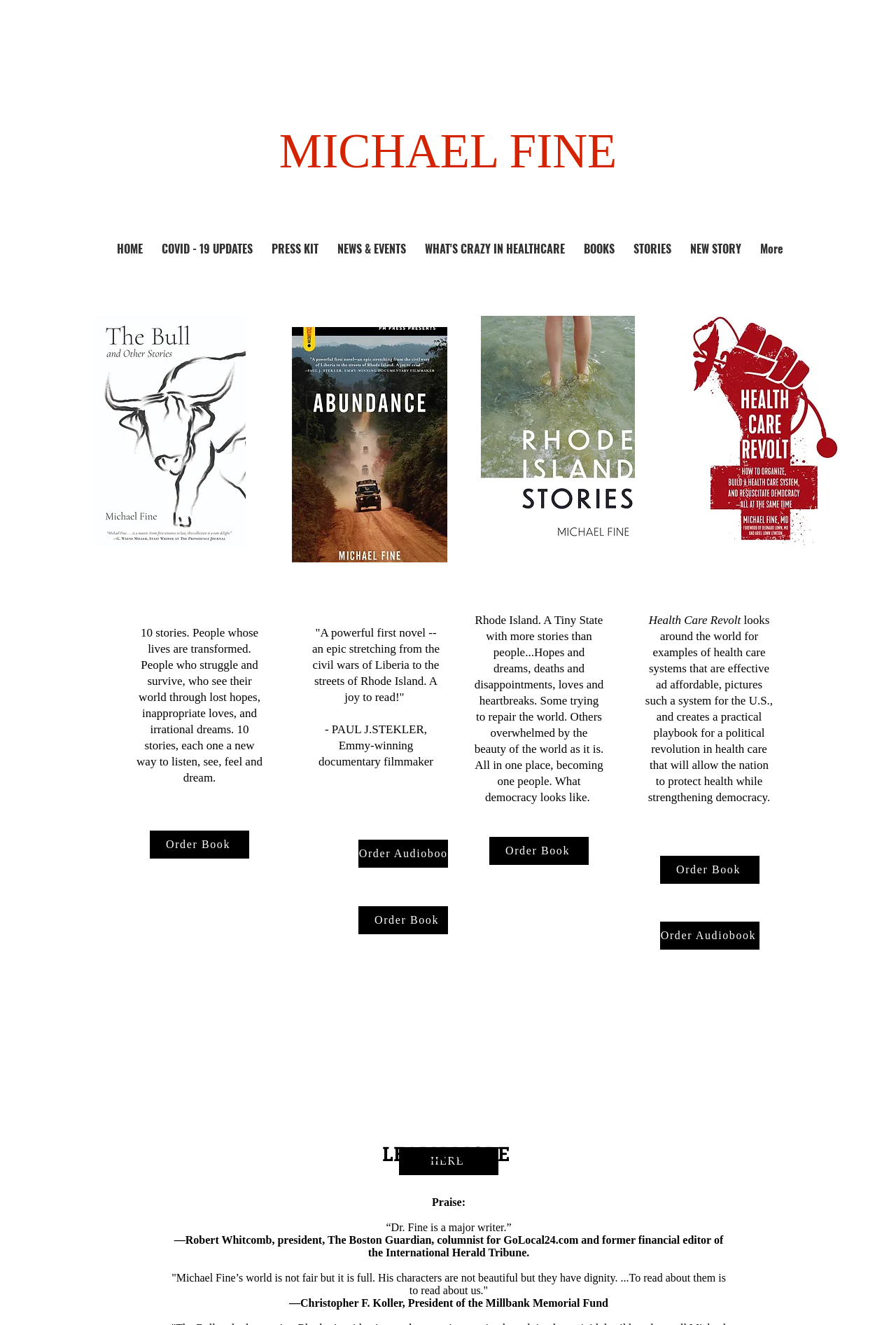Using the format (top-left x, top-left y, bottom-right x, bottom-right y), and given the element description, identify the bounding box coordinates within the screenshot: https://studenttheses.uu.nl/handle/20.500.12932/45917

None